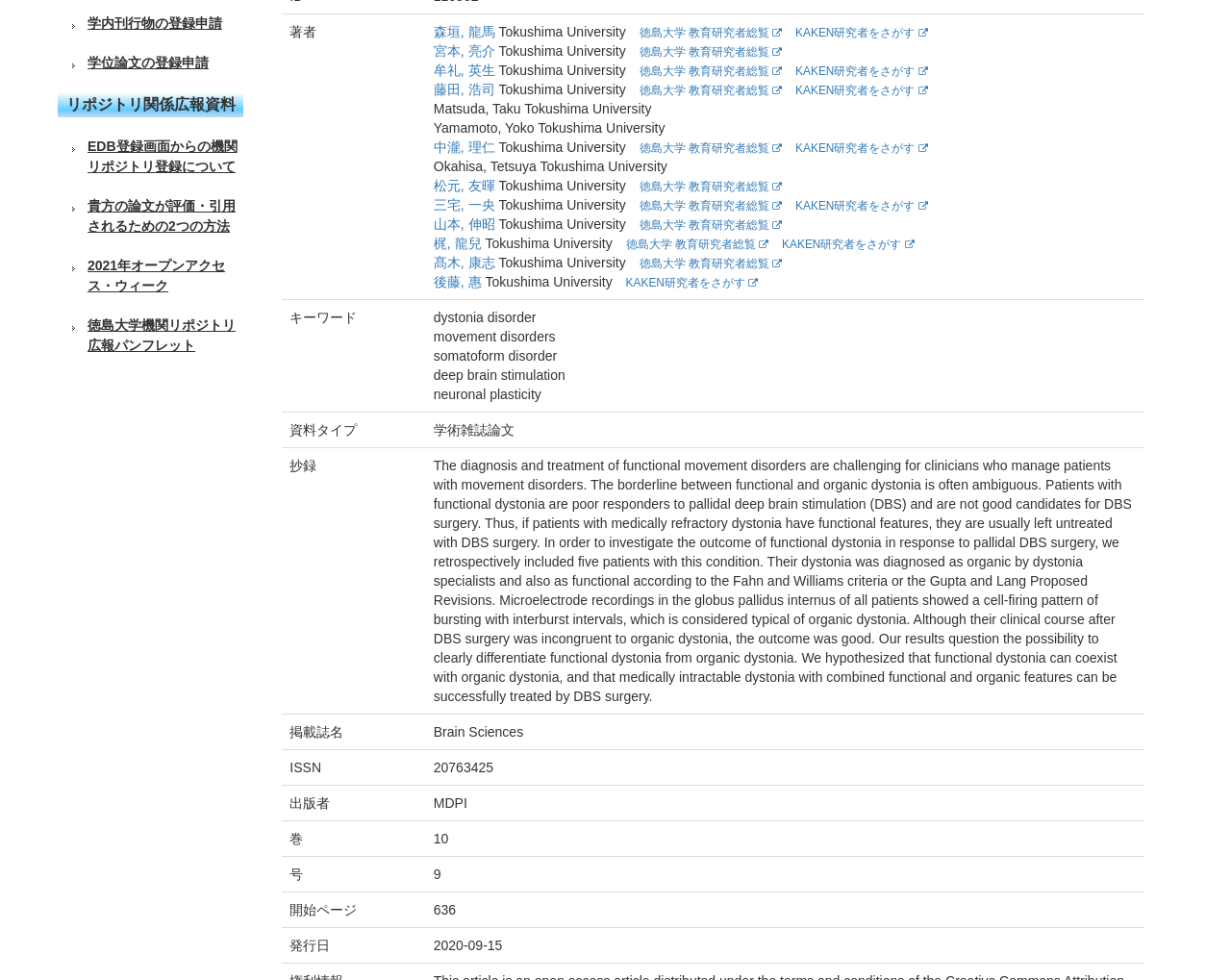From the webpage screenshot, identify the region described by KAKEN研究者をさがす. Provide the bounding box coordinates as (top-left x, top-left y, bottom-right x, bottom-right y), with each value being a floating point number between 0 and 1.

[0.638, 0.085, 0.754, 0.099]